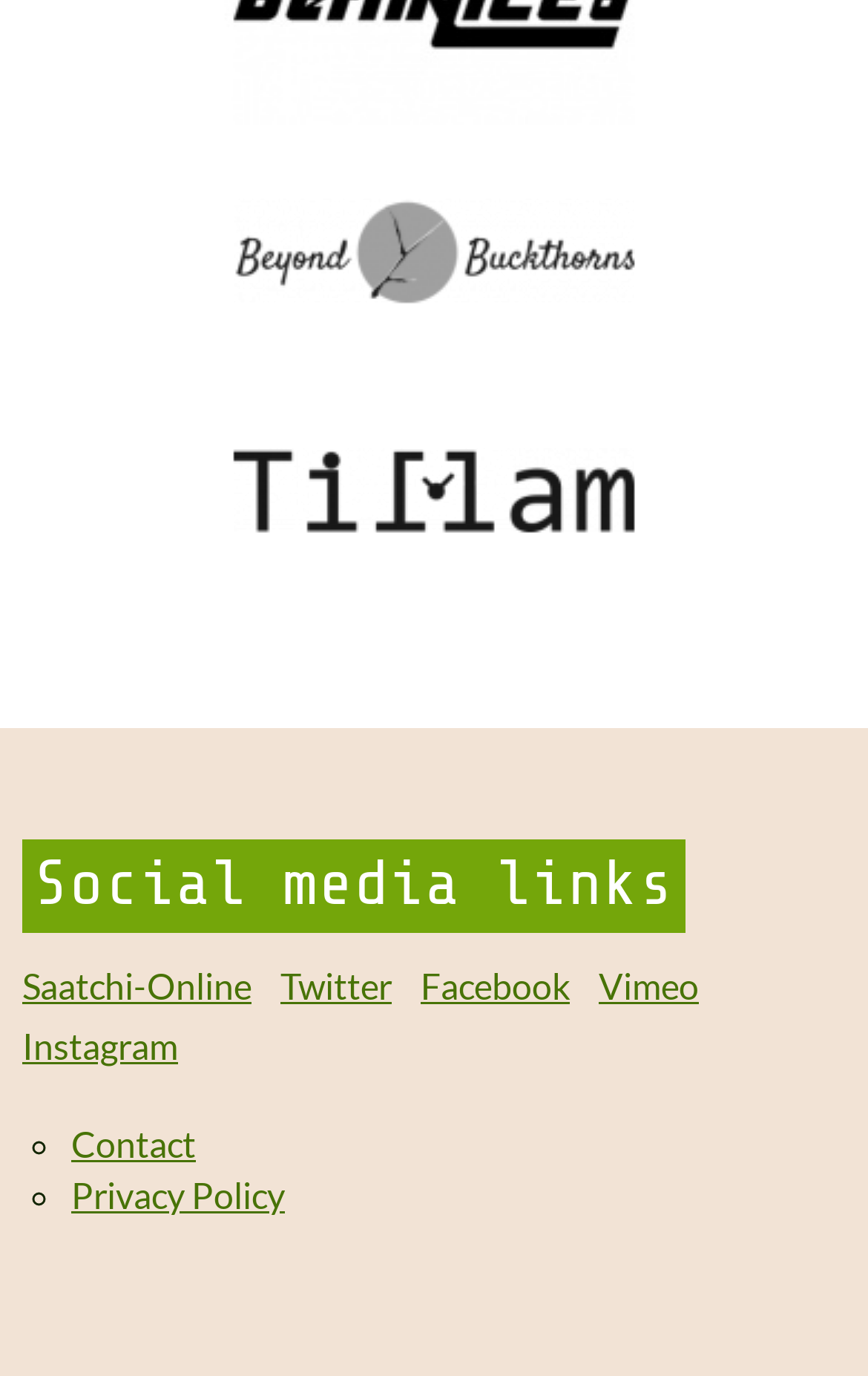Determine the bounding box coordinates of the region I should click to achieve the following instruction: "View Beyond Buckthorns Permaculture". Ensure the bounding box coordinates are four float numbers between 0 and 1, i.e., [left, top, right, bottom].

[0.218, 0.238, 0.782, 0.268]